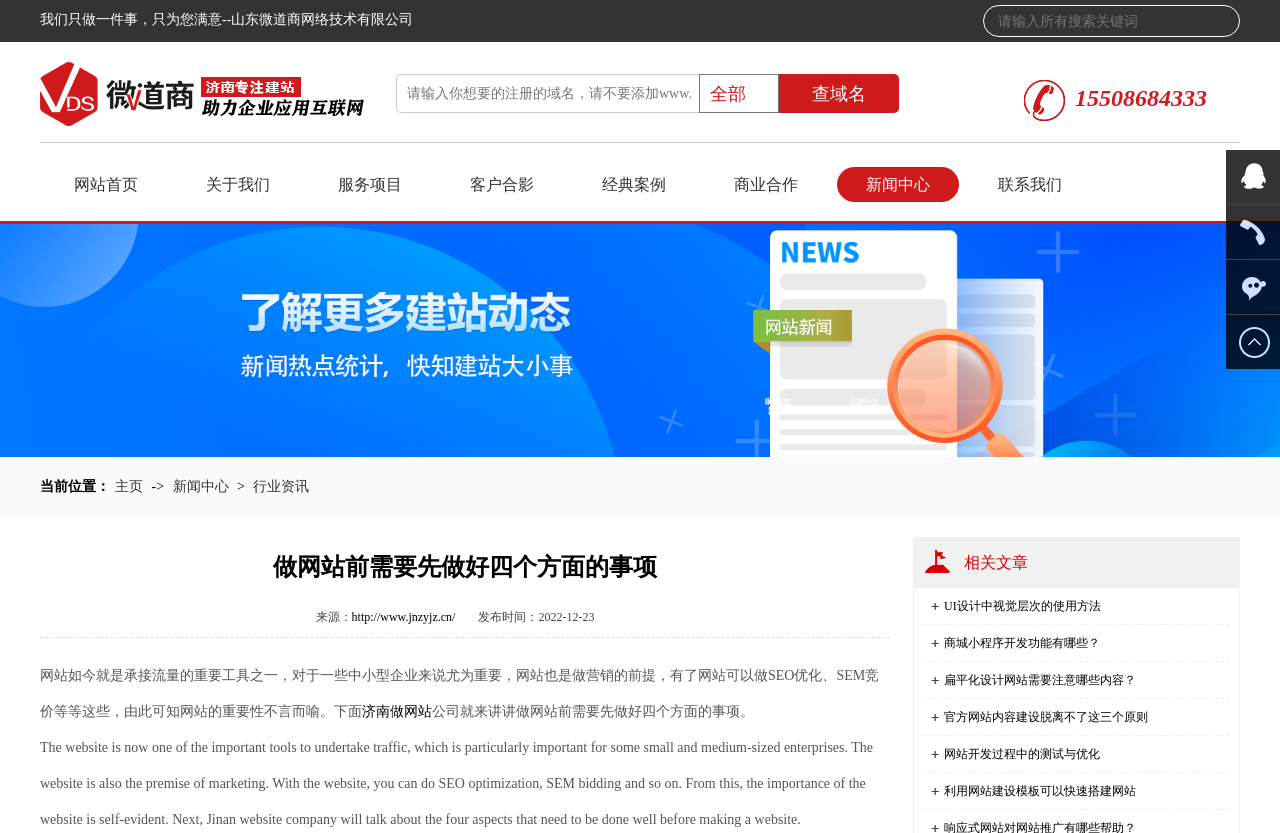Specify the bounding box coordinates of the element's area that should be clicked to execute the given instruction: "learn about custom development". The coordinates should be four float numbers between 0 and 1, i.e., [left, top, right, bottom].

[0.212, 0.289, 0.262, 0.351]